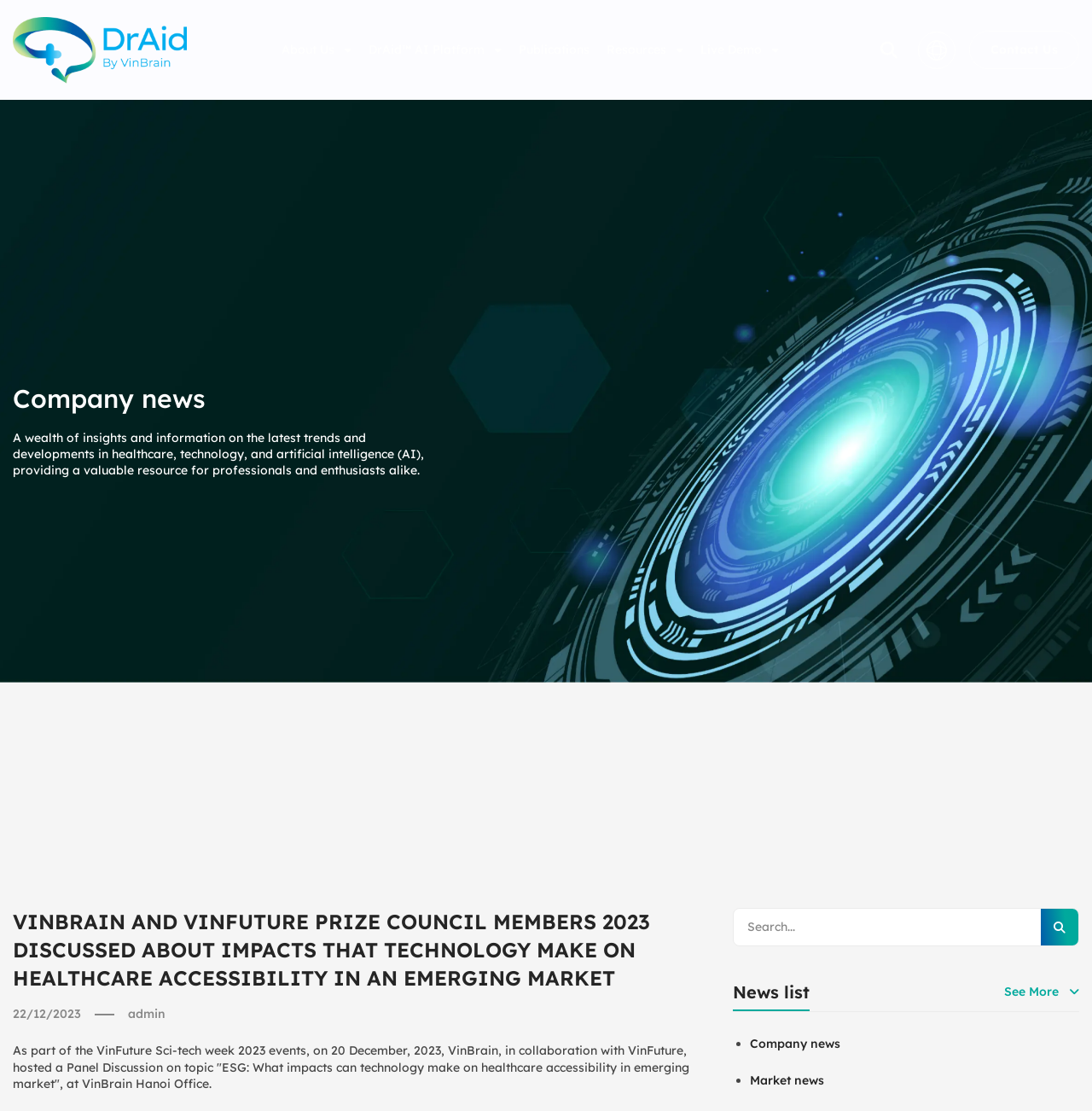Detail the webpage's structure and highlights in your description.

The webpage appears to be a news article or blog post from VinBrain, a company focused on healthcare and technology. At the top left corner, there is a logo image, and next to it, there are several navigation links, including "About Us", "DrAid™ AI Platform", "Publications", "Resources", and "Live Demo". On the top right corner, there is a language selection button and a "Contact Us" link.

Below the navigation links, there is a heading that matches the meta description, "VINBRAIN AND VINFUTURE PRIZE COUNCIL MEMBERS 2023 DISCUSSED ABOUT IMPACTS THAT TECHNOLOGY MAKE ON HEALTHCARE ACCESSIBILITY IN AN EMERGING MARKET". This heading is followed by a brief summary of the article, which discusses the latest trends and developments in healthcare, technology, and artificial intelligence.

The main content of the article is divided into sections. The first section appears to be an introduction, which describes a panel discussion event hosted by VinBrain and VinFuture on the topic of technology's impact on healthcare accessibility in emerging markets. The article then continues with a list of news articles, including "Company news" and "Market news", with a "See More" button at the bottom.

On the right side of the page, there is a search bar with a magnifying glass button. At the bottom of the page, there is a footer section with the date "22/12/2023" and the author "admin".